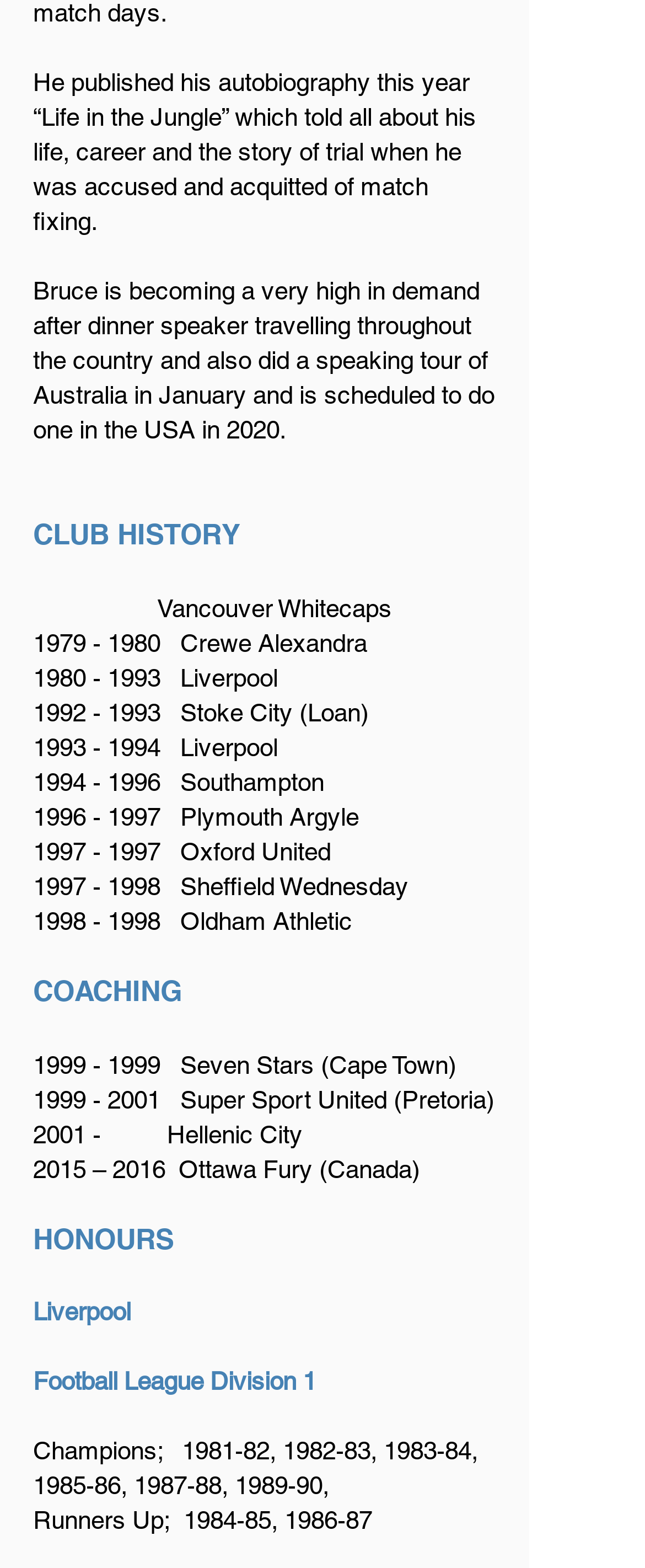Can you specify the bounding box coordinates of the area that needs to be clicked to fulfill the following instruction: "Click the link to 1997 - 1997"?

[0.051, 0.534, 0.249, 0.552]